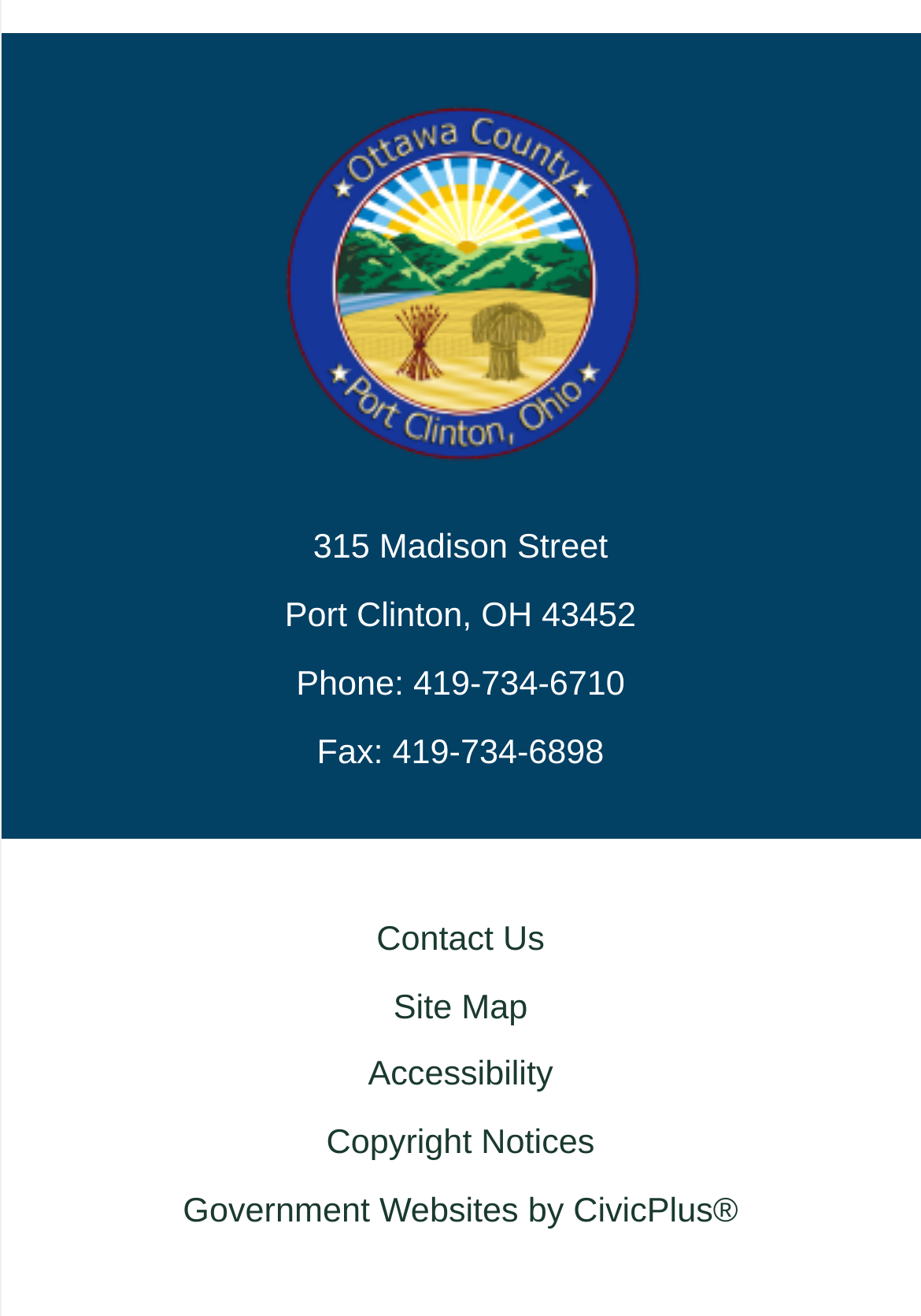Based on the element description, predict the bounding box coordinates (top-left x, top-left y, bottom-right x, bottom-right y) for the UI element in the screenshot: Contact Us

[0.409, 0.7, 0.591, 0.729]